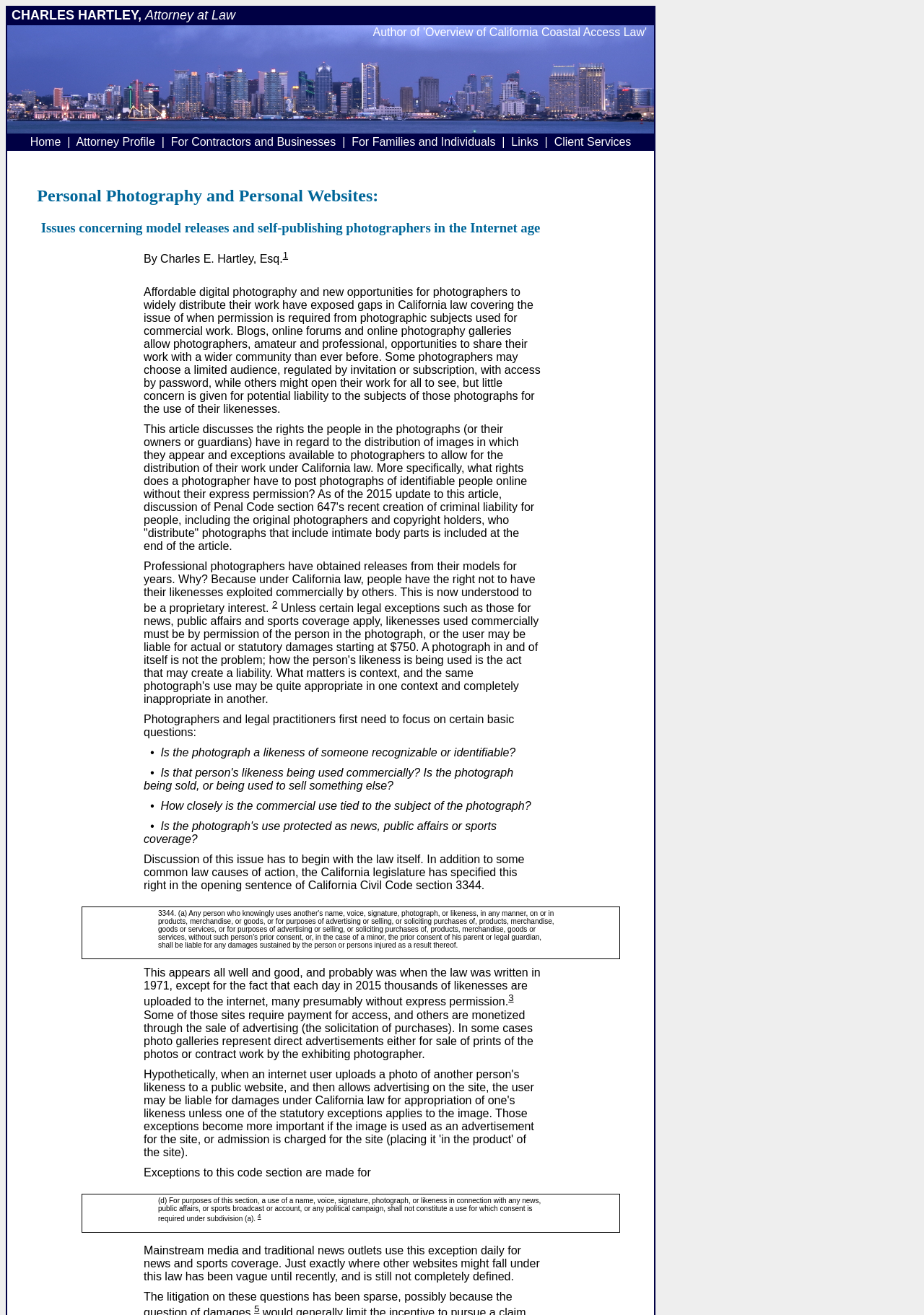Articulate a complete and detailed caption of the webpage elements.

This webpage is about Charles E. Hartley, a lawyer who specializes in proactive planning and aggressive enforcement of rights for individuals, small businesses, intellectual property, and unfair competition. At the top of the page, there is a heading that reads "Charles Hartley, Attorney at Law" followed by a subtitle "Author of 'Overview of California Coastal Access Law'". 

Below this, there is a row of links that include "Home", "Attorney Profile", "For Contractors and Businesses", "For Families and Individuals", "Links", and "Client Services". 

The main content of the page is an article titled "Personal Photography and Personal Websites" which discusses the rights of individuals in photographs and exceptions available to photographers under California law. The article is divided into several sections, each addressing a specific aspect of the topic. There are several links and superscripts throughout the article, which provide additional information or references to specific points.

The article begins by discussing the issue of model releases and self-publishing photographers in the internet age. It then explains the rights of individuals in photographs and the exceptions available to photographers. The article also touches on the topic of commercial use of photographs and the need for photographers to obtain releases from their models.

There are several blockquotes throughout the article, which highlight specific points or quotes from relevant laws. The article concludes by discussing the exceptions to the California Civil Code section 3344, which includes uses for news, public affairs, or sports broadcasts, as well as political campaigns.

Overall, the webpage is a professional and informative resource for individuals and businesses seeking information on photography and intellectual property law.